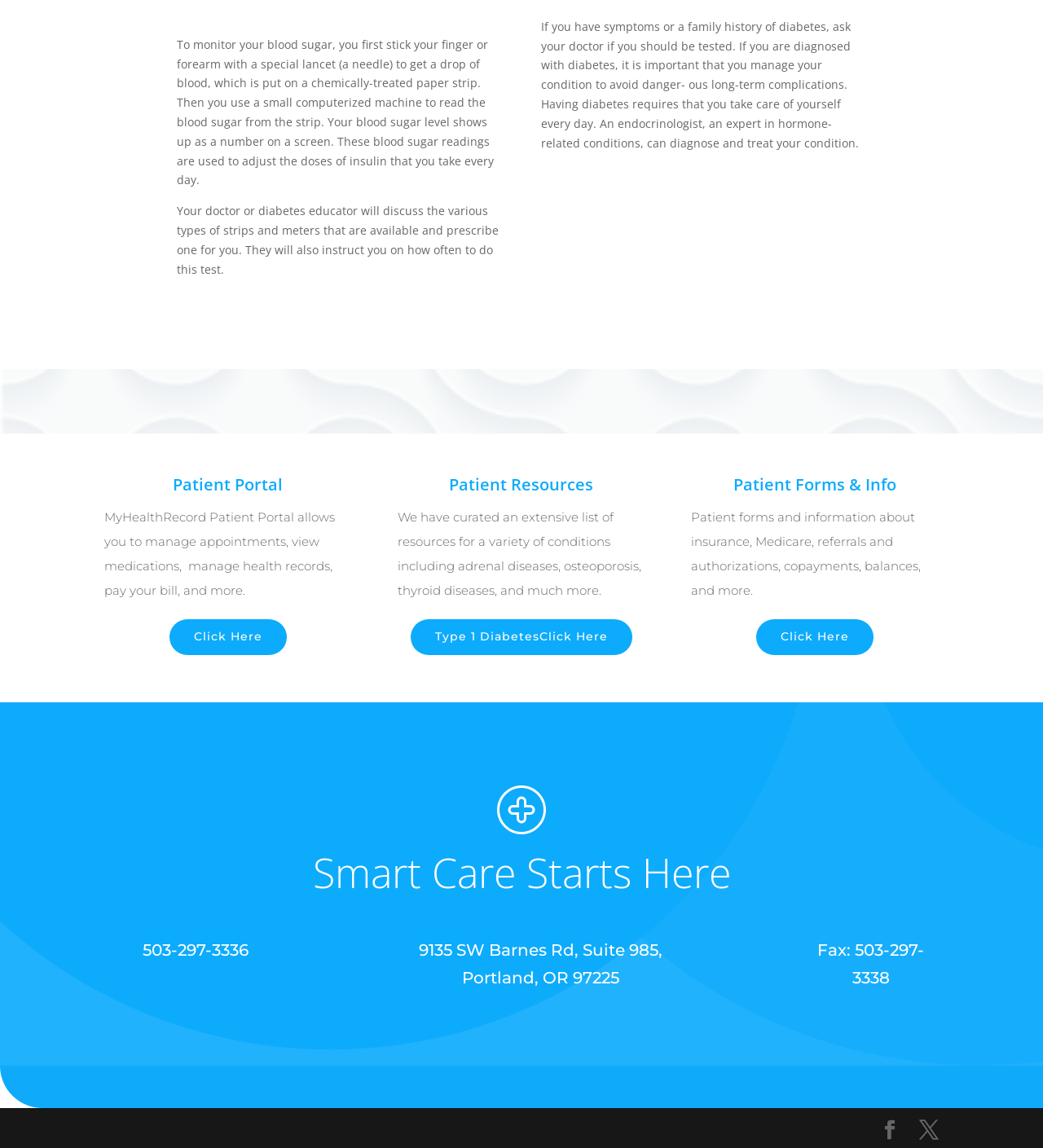What is the address of the clinic?
Based on the image, respond with a single word or phrase.

9135 SW Barnes Rd, Suite 985, Portland, OR 97225